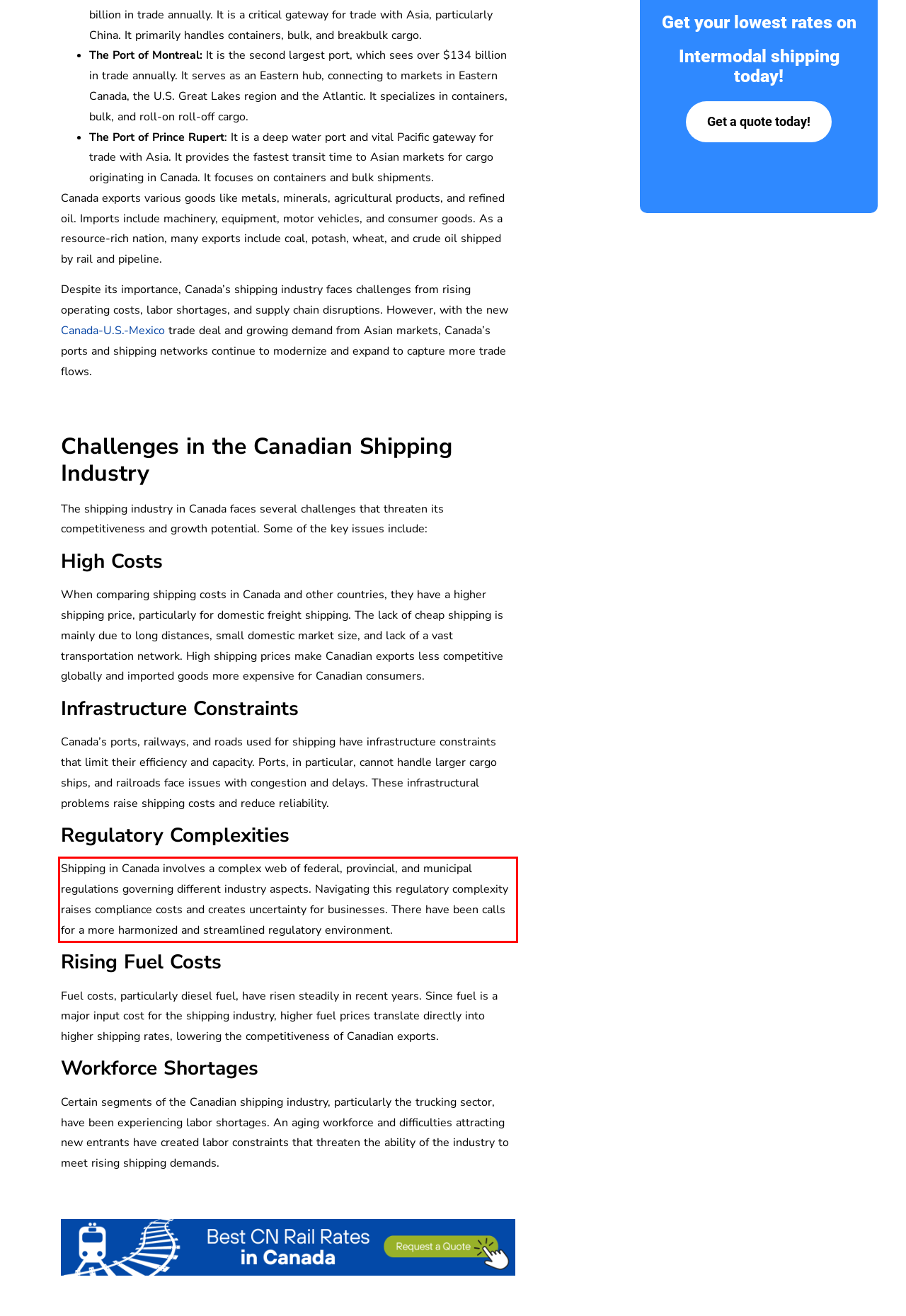You have a screenshot of a webpage with a red bounding box. Identify and extract the text content located inside the red bounding box.

Shipping in Canada involves a complex web of federal, provincial, and municipal regulations governing different industry aspects. Navigating this regulatory complexity raises compliance costs and creates uncertainty for businesses. There have been calls for a more harmonized and streamlined regulatory environment.